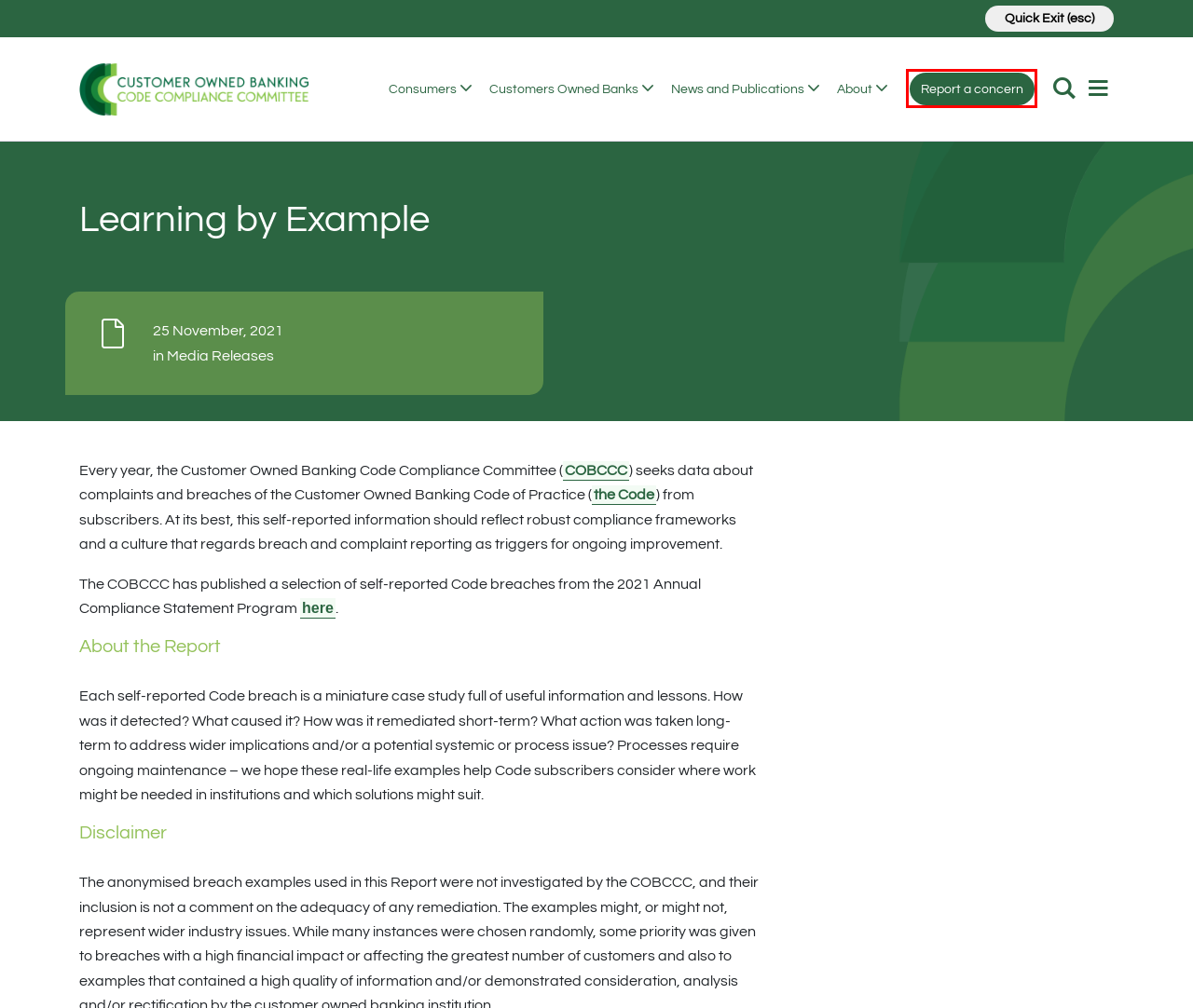Look at the given screenshot of a webpage with a red rectangle bounding box around a UI element. Pick the description that best matches the new webpage after clicking the element highlighted. The descriptions are:
A. Report a concern - COBCCC
B. Terms of Use and Privacy Policy - COBCCC
C. All News and Publications - COBCCC
D. Home - COBCCC
E. Contact Us - COBCCC
F. About the Code - COBCCC
G. 2022 Customer Owned Banking Code of Practice v2.0 -
H. Consumers - COBCCC

A